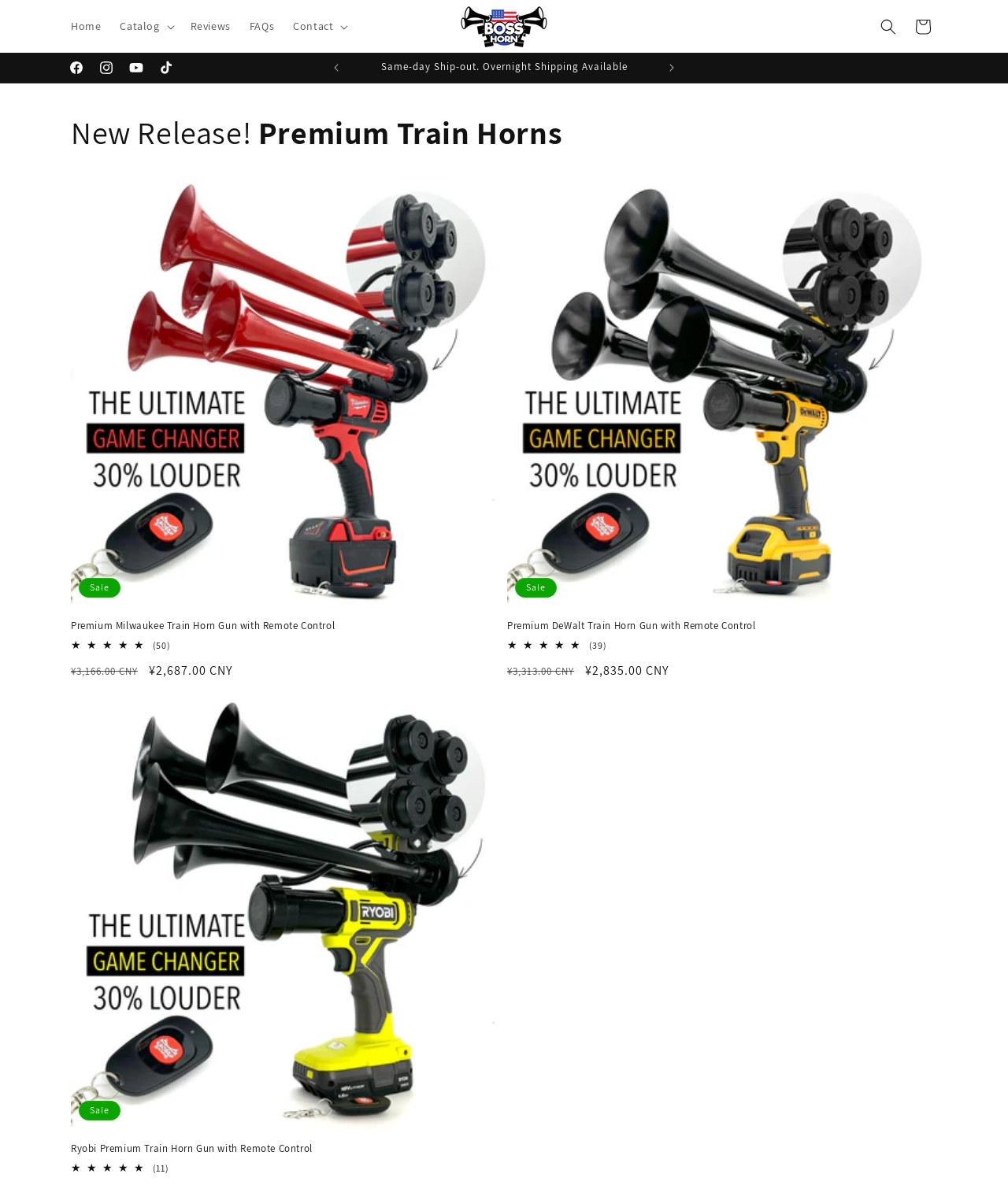Please determine the bounding box coordinates of the element to click in order to execute the following instruction: "Click on the 'Home' link". The coordinates should be four float numbers between 0 and 1, specified as [left, top, right, bottom].

[0.061, 0.008, 0.11, 0.036]